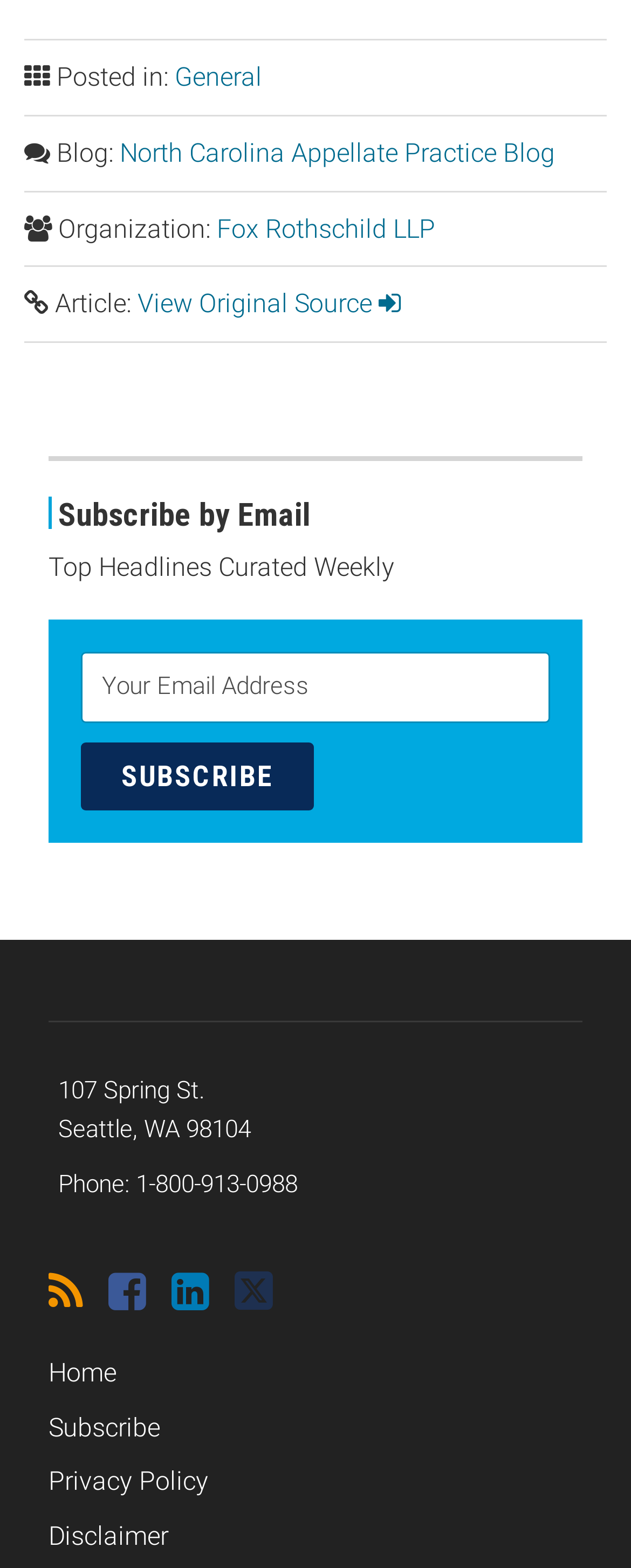What is the address of the organization?
Please provide a single word or phrase as your answer based on the screenshot.

107 Spring St, Seattle, WA 98104